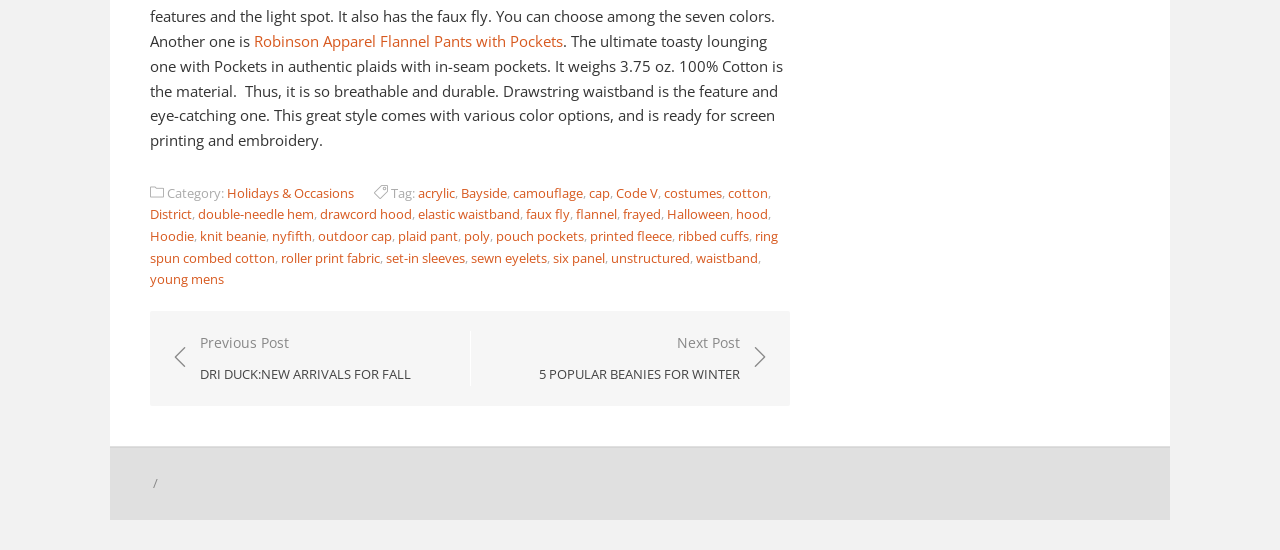What is the navigation option below the footer section?
Give a thorough and detailed response to the question.

The answer can be found in the navigation element with OCR text 'Posts' which is located below the footer section.